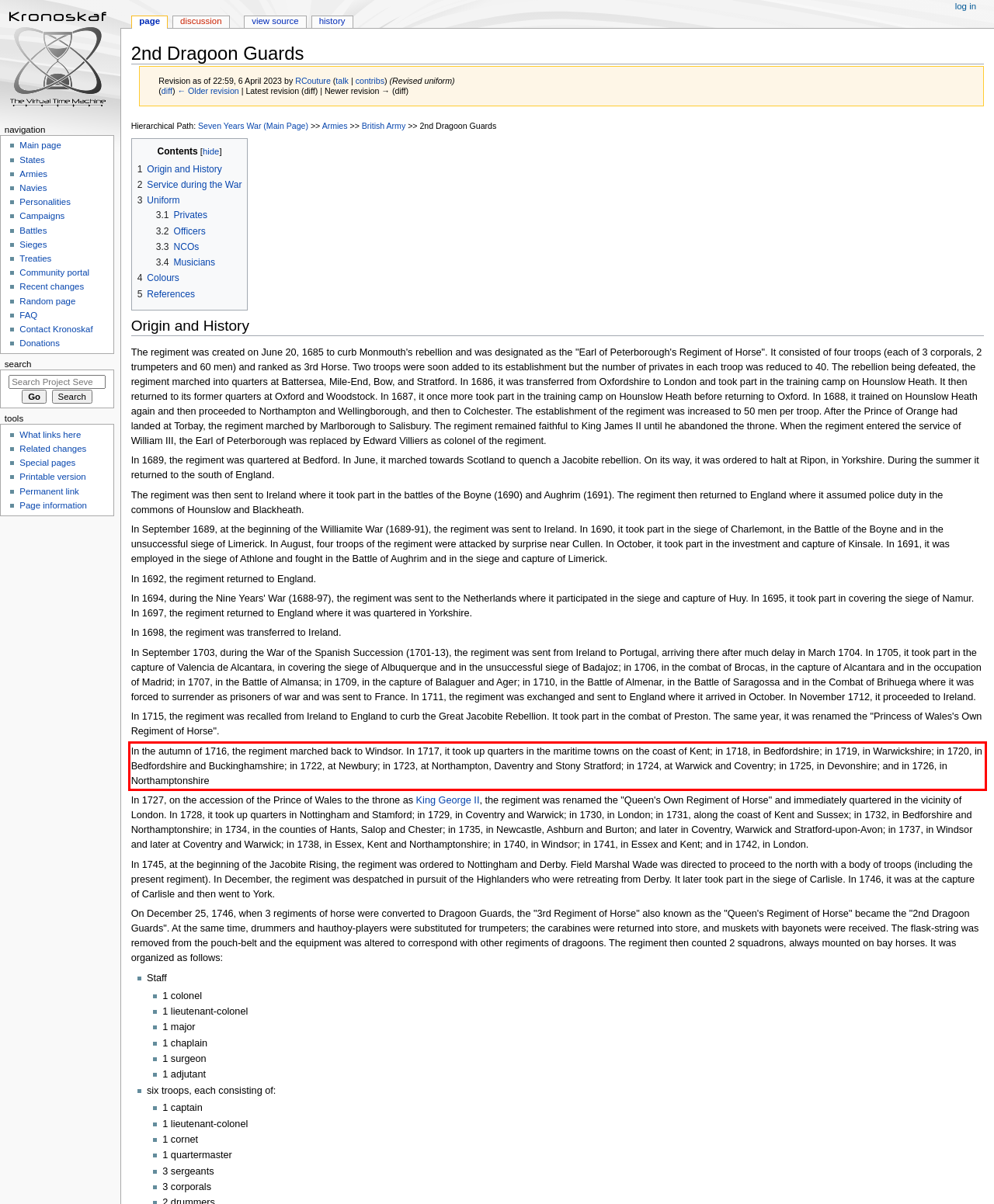Review the webpage screenshot provided, and perform OCR to extract the text from the red bounding box.

In the autumn of 1716, the regiment marched back to Windsor. In 1717, it took up quarters in the maritime towns on the coast of Kent; in 1718, in Bedfordshire; in 1719, in Warwickshire; in 1720, in Bedfordshire and Buckinghamshire; in 1722, at Newbury; in 1723, at Northampton, Daventry and Stony Stratford; in 1724, at Warwick and Coventry; in 1725, in Devonshire; and in 1726, in Northamptonshire